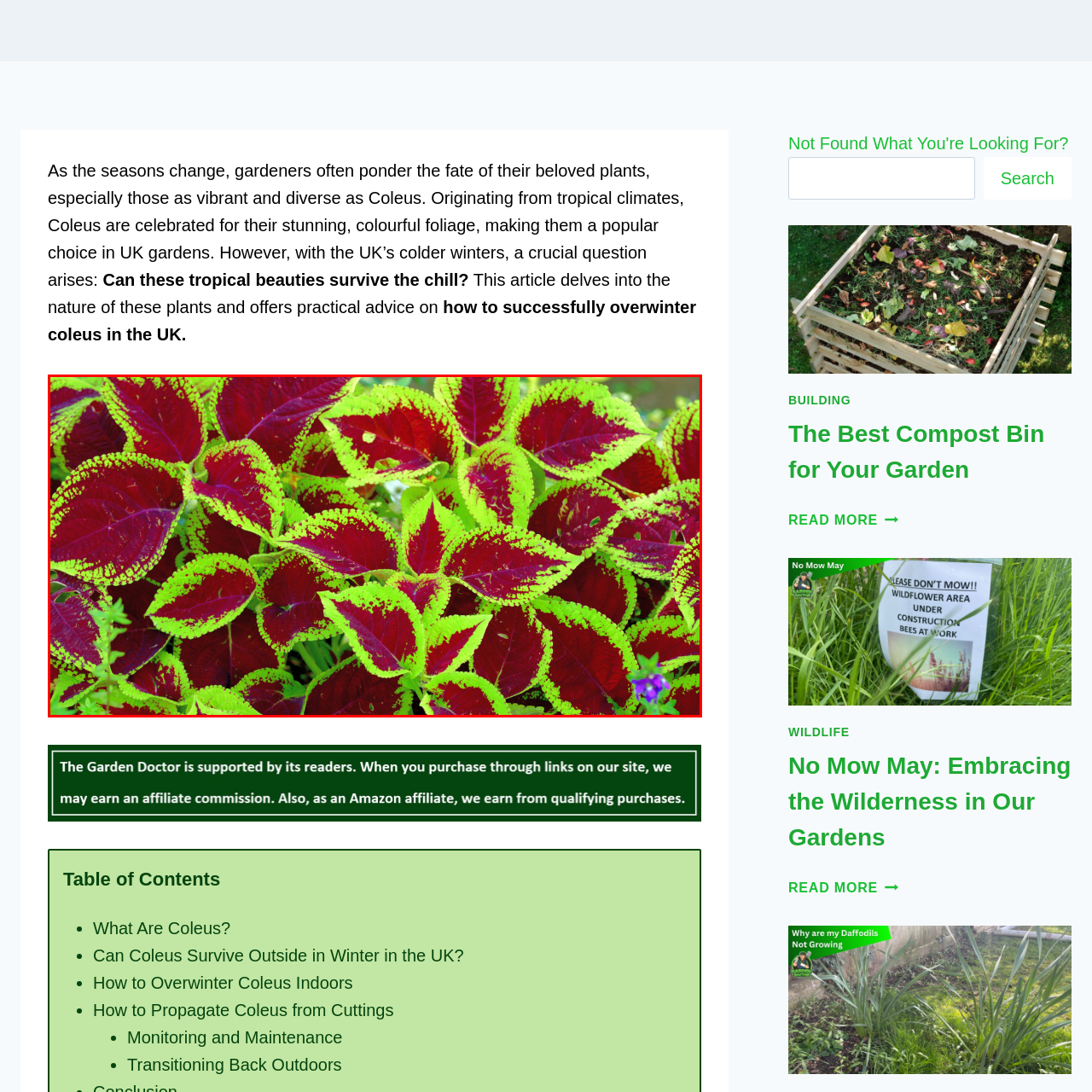Generate a detailed description of the content found inside the red-outlined section of the image.

This vibrant image showcases a striking display of Coleus plants, celebrated for their colorful and diverse foliage. The foreground is dominated by large, heart-shaped leaves featuring a rich burgundy base, intricately edged with bright green margins. The contrast between the deep red and luminous green creates a stunning visual effect, highlighting the beauty and tropical origin of these plants. Often favored in UK gardens for their dramatic appearance, these Coleus varieties exemplify the dynamic and bold color palette that gardeners seek when enhancing their outdoor spaces. This image encapsulates the essence of seasonal gardening, as it sparks curiosity about how to care for these tropical beauties, particularly during the colder months in the UK.